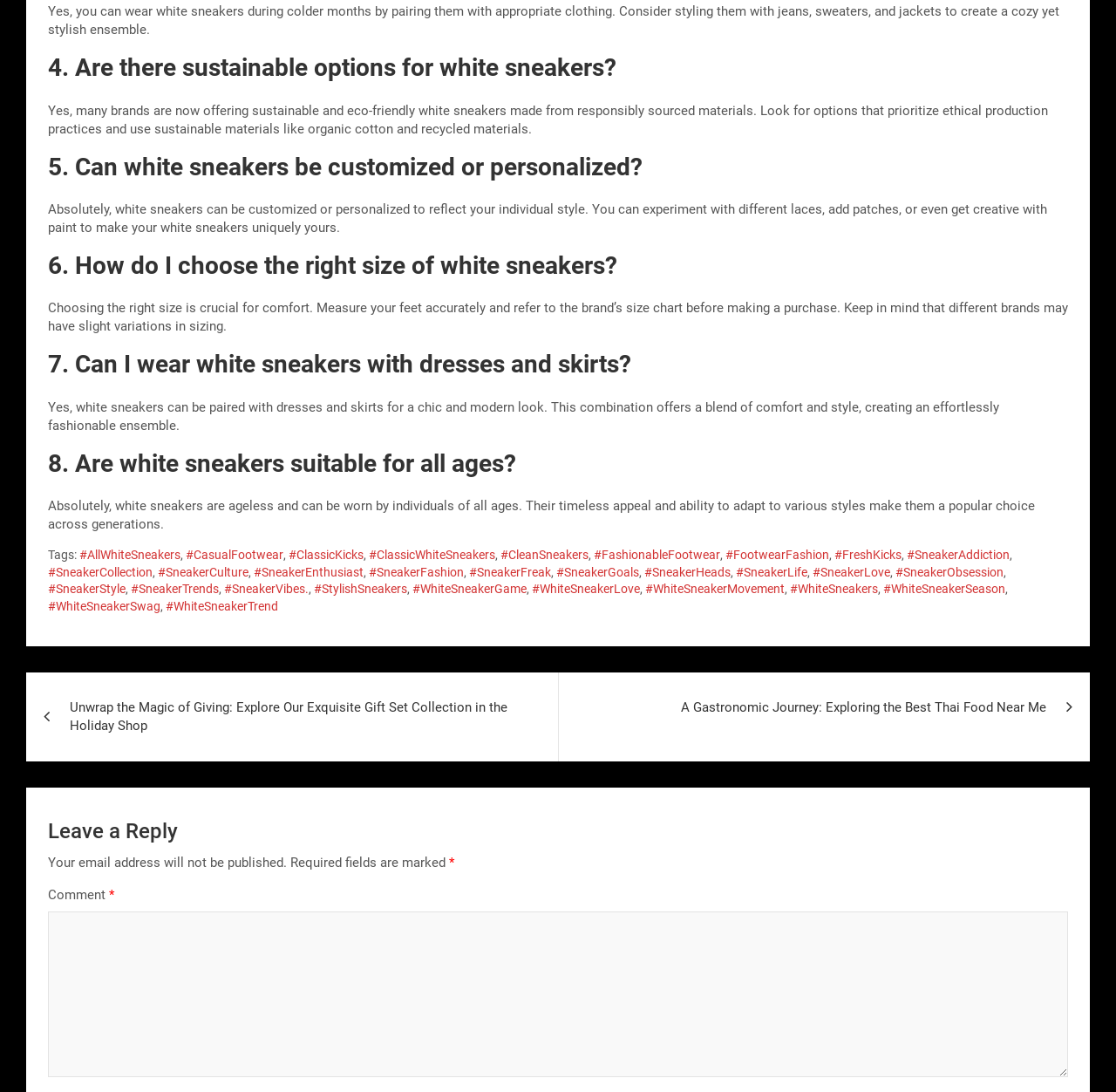Please determine the bounding box coordinates of the element's region to click for the following instruction: "Explore the article about A Gastronomic Journey: Exploring the Best Thai Food Near Me".

[0.5, 0.616, 0.977, 0.68]